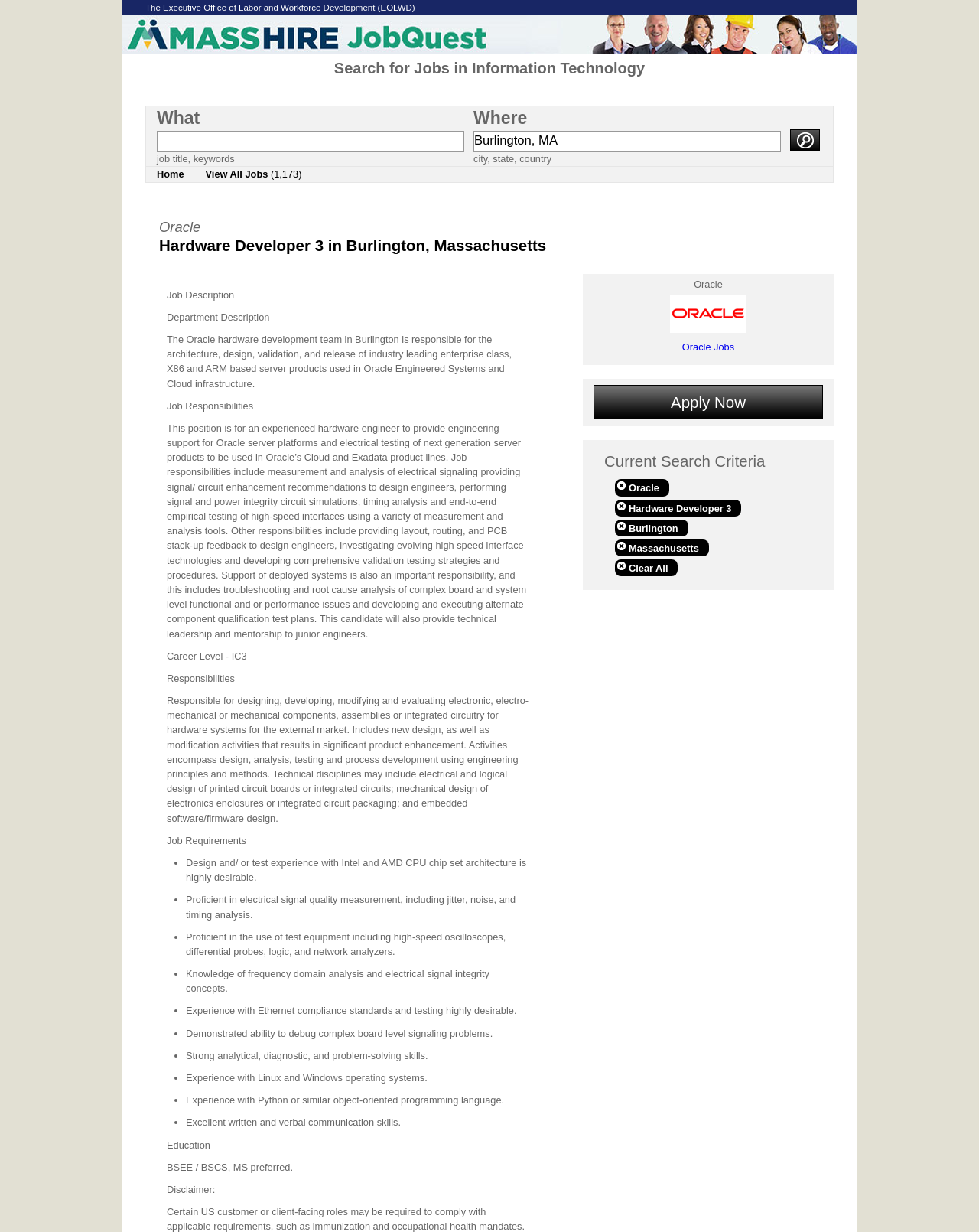Respond to the question with just a single word or phrase: 
What is the purpose of the 'Search for Jobs in' field?

To search for jobs